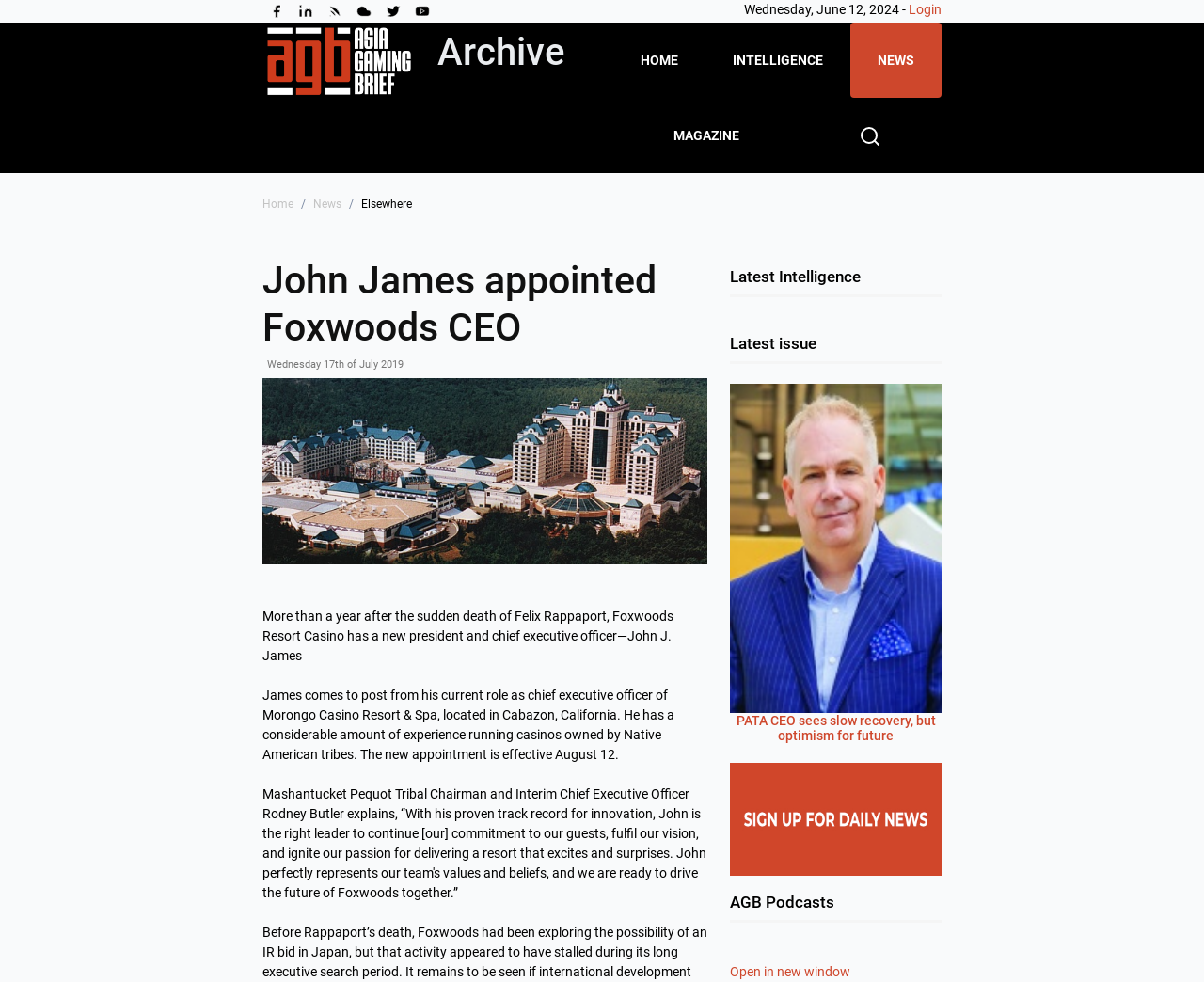Please determine the bounding box coordinates of the element's region to click in order to carry out the following instruction: "Login". The coordinates should be four float numbers between 0 and 1, i.e., [left, top, right, bottom].

[0.755, 0.002, 0.782, 0.017]